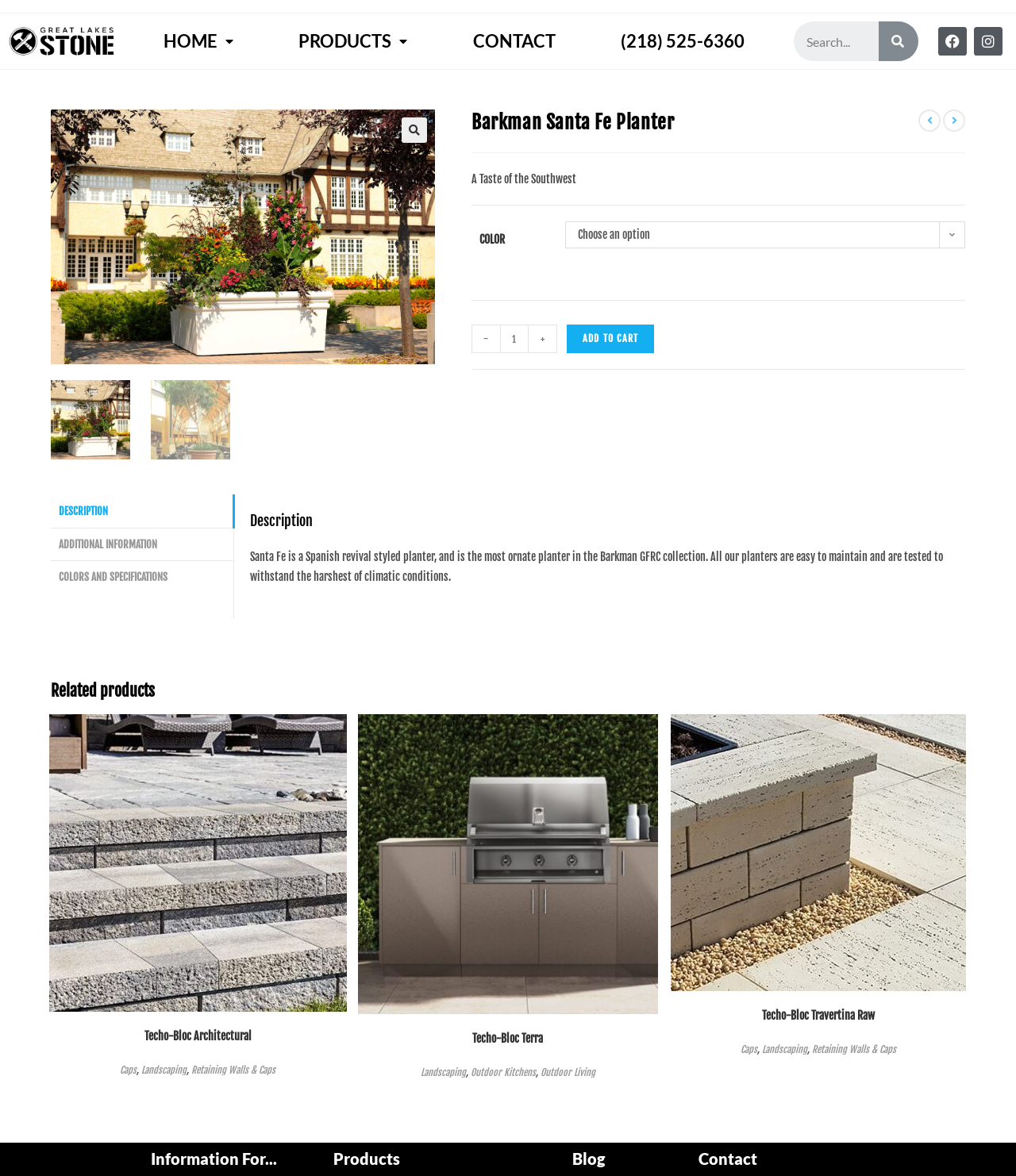Determine the bounding box coordinates of the area to click in order to meet this instruction: "View product description".

[0.464, 0.093, 0.95, 0.13]